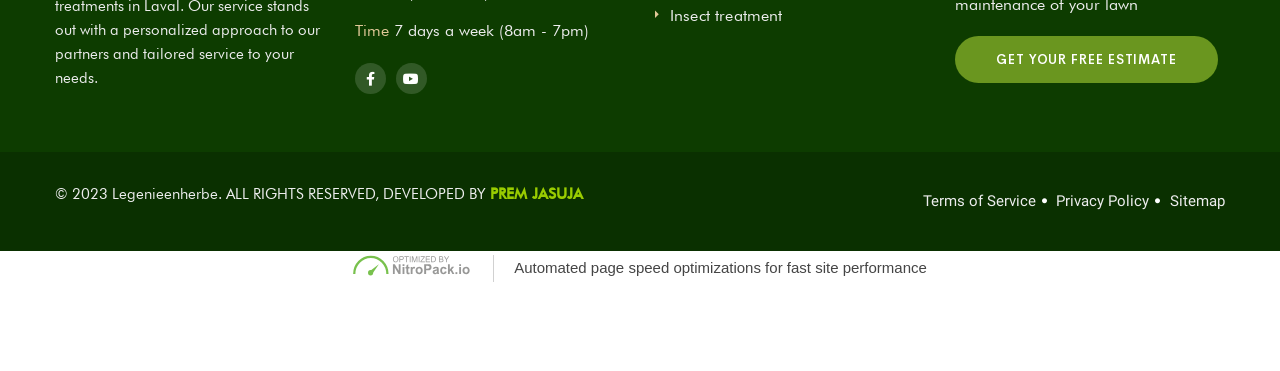What is the company's address?
Please answer using one word or phrase, based on the screenshot.

77 Rue Dépatie, Laval, Québec, H7L 5G3, Canada